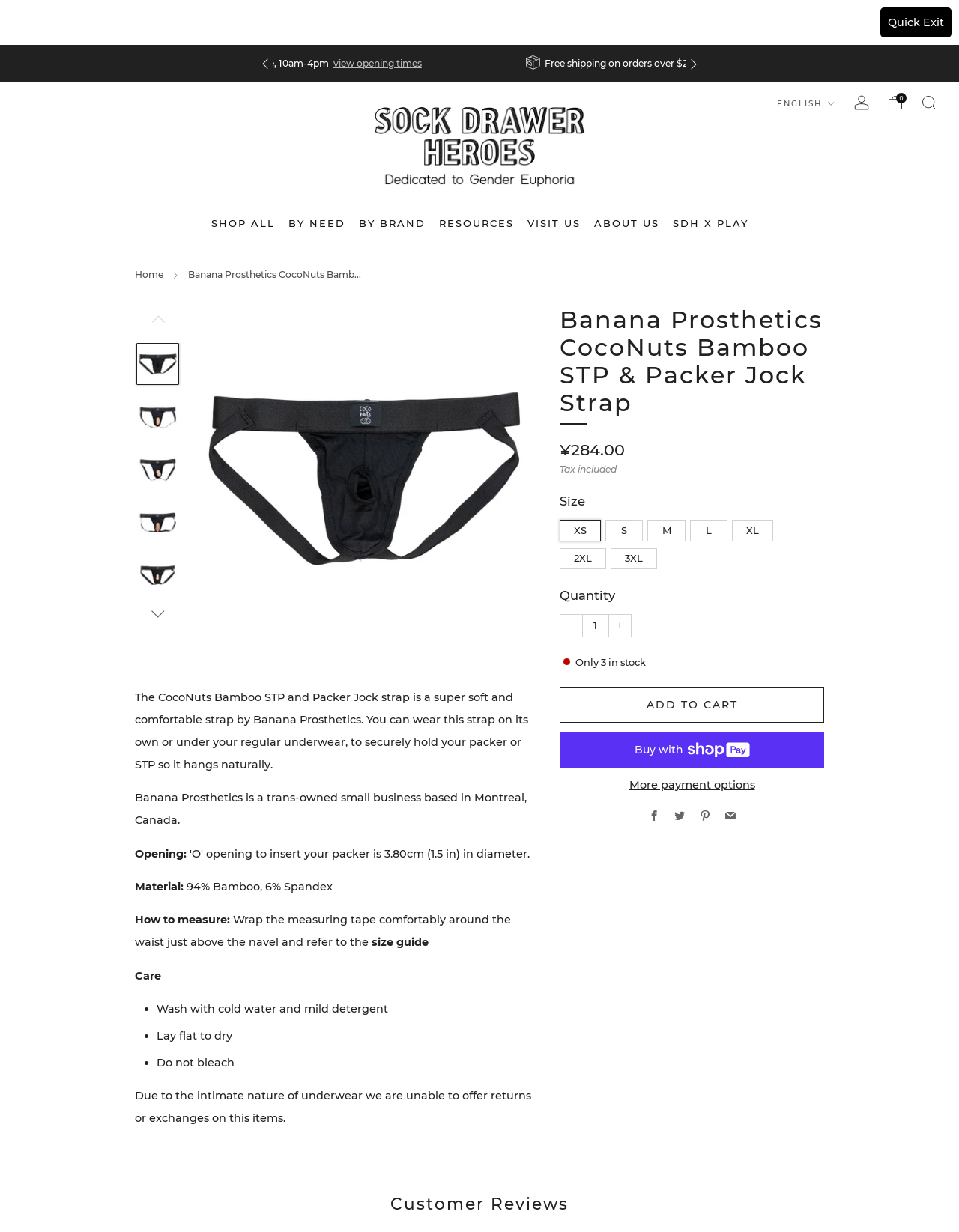Pinpoint the bounding box coordinates of the element you need to click to execute the following instruction: "Click the 'Previous' button". The bounding box should be represented by four float numbers between 0 and 1, in the format [left, top, right, bottom].

[0.266, 0.043, 0.287, 0.06]